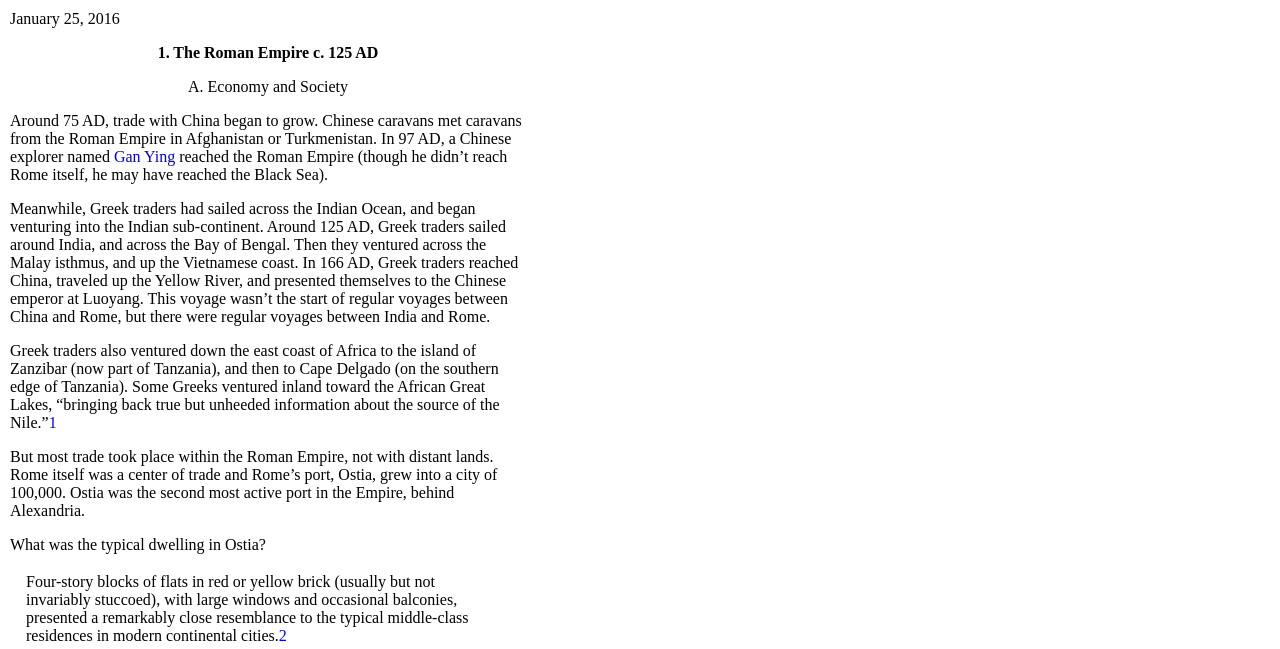Provide a brief response using a word or short phrase to this question:
How many links are there in the first section?

2